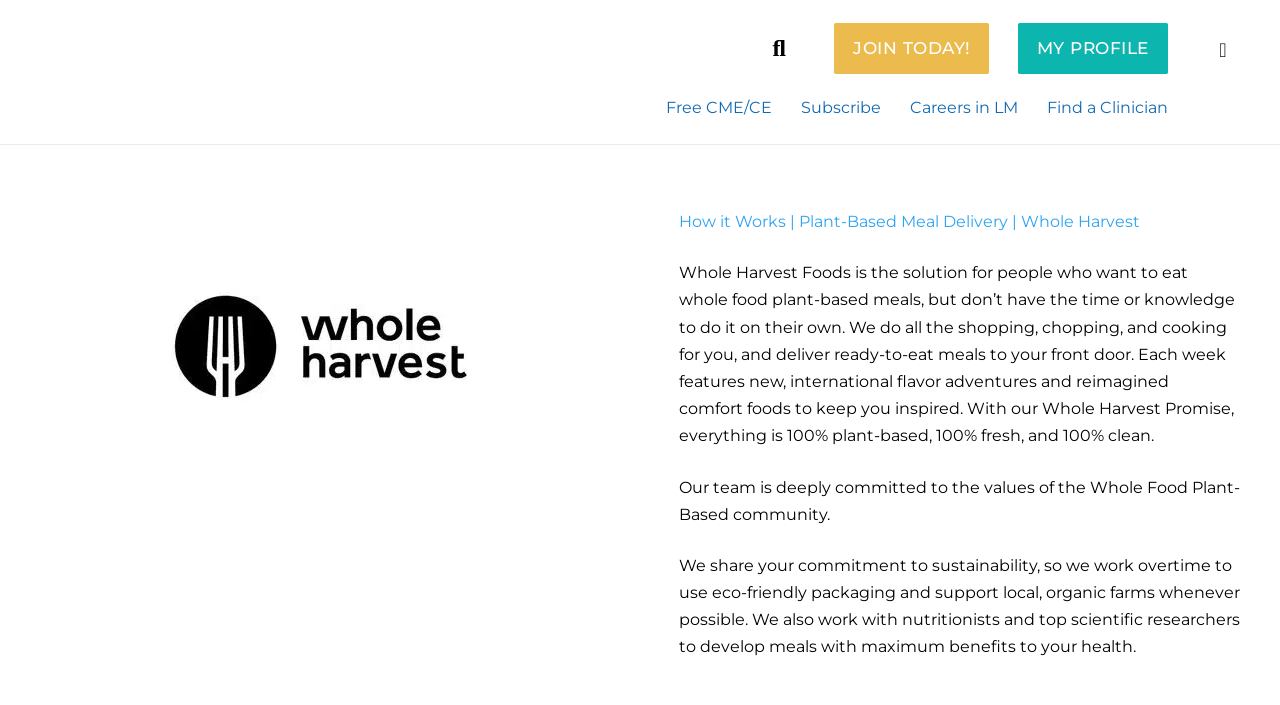Locate the bounding box coordinates of the clickable area needed to fulfill the instruction: "Open mobile menu".

[0.93, 0.031, 0.981, 0.111]